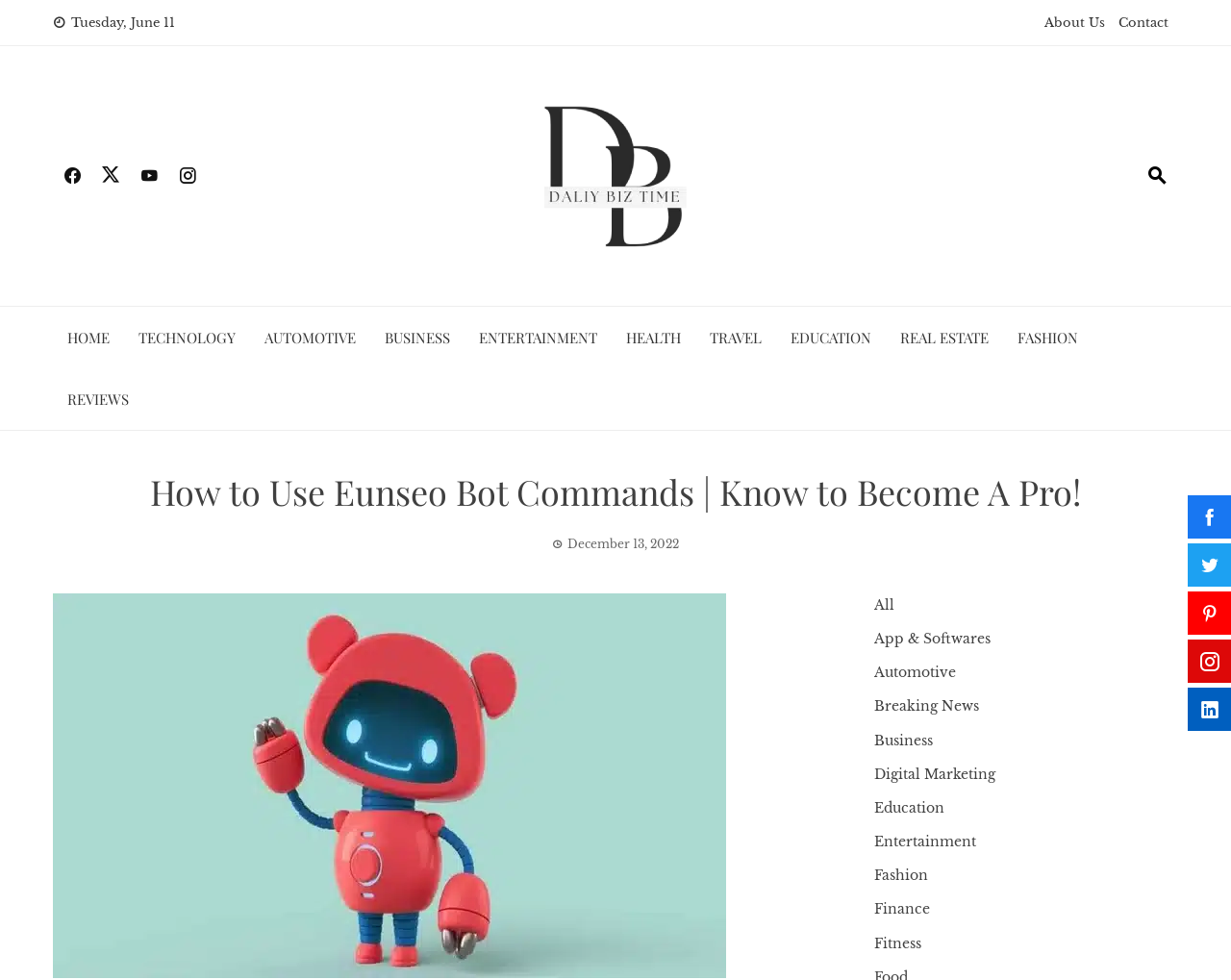Using the description "Digital Marketing", locate and provide the bounding box of the UI element.

[0.71, 0.778, 0.809, 0.803]